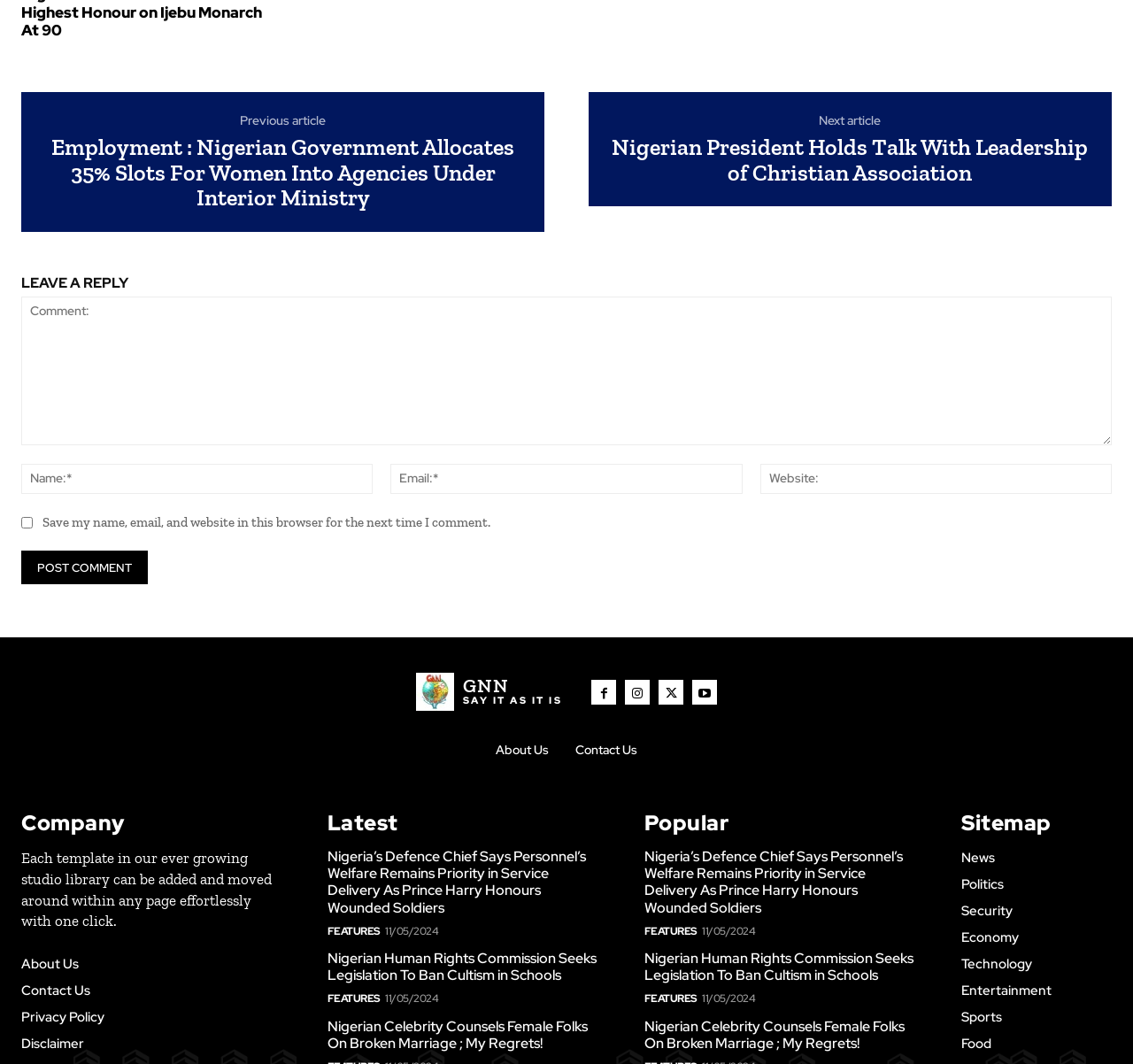Please indicate the bounding box coordinates for the clickable area to complete the following task: "Click on the 'About Us' link". The coordinates should be specified as four float numbers between 0 and 1, i.e., [left, top, right, bottom].

[0.438, 0.698, 0.484, 0.712]